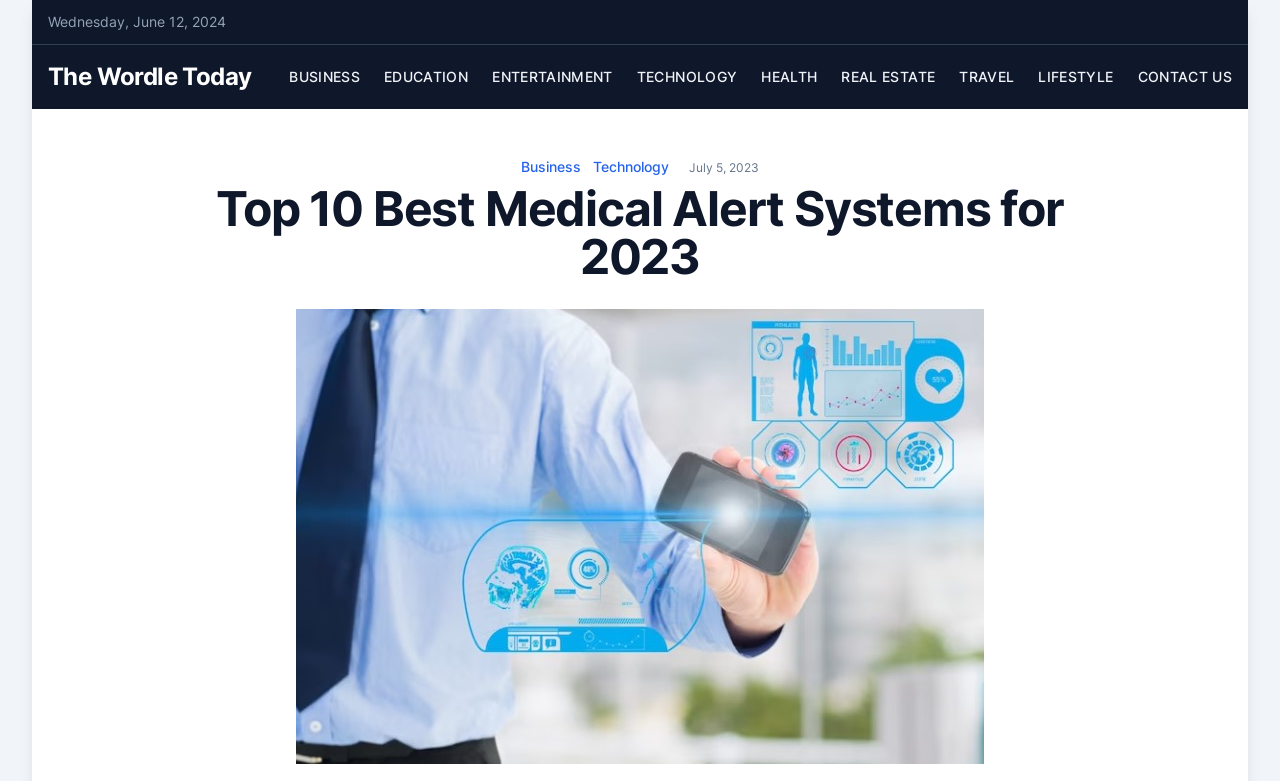What is the topic of the main image on the webpage?
Based on the image, answer the question with a single word or brief phrase.

Medical Alert Systems